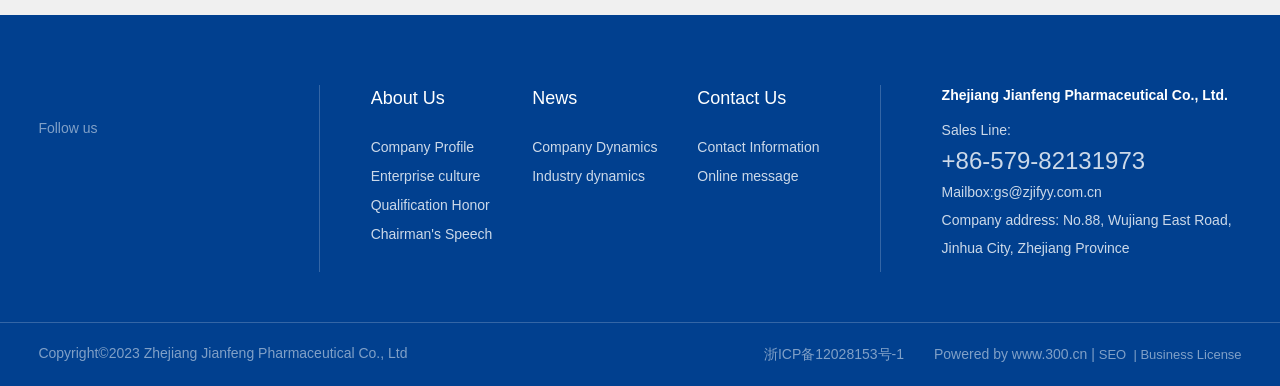Show me the bounding box coordinates of the clickable region to achieve the task as per the instruction: "Get chairman's speech".

[0.29, 0.581, 0.392, 0.635]